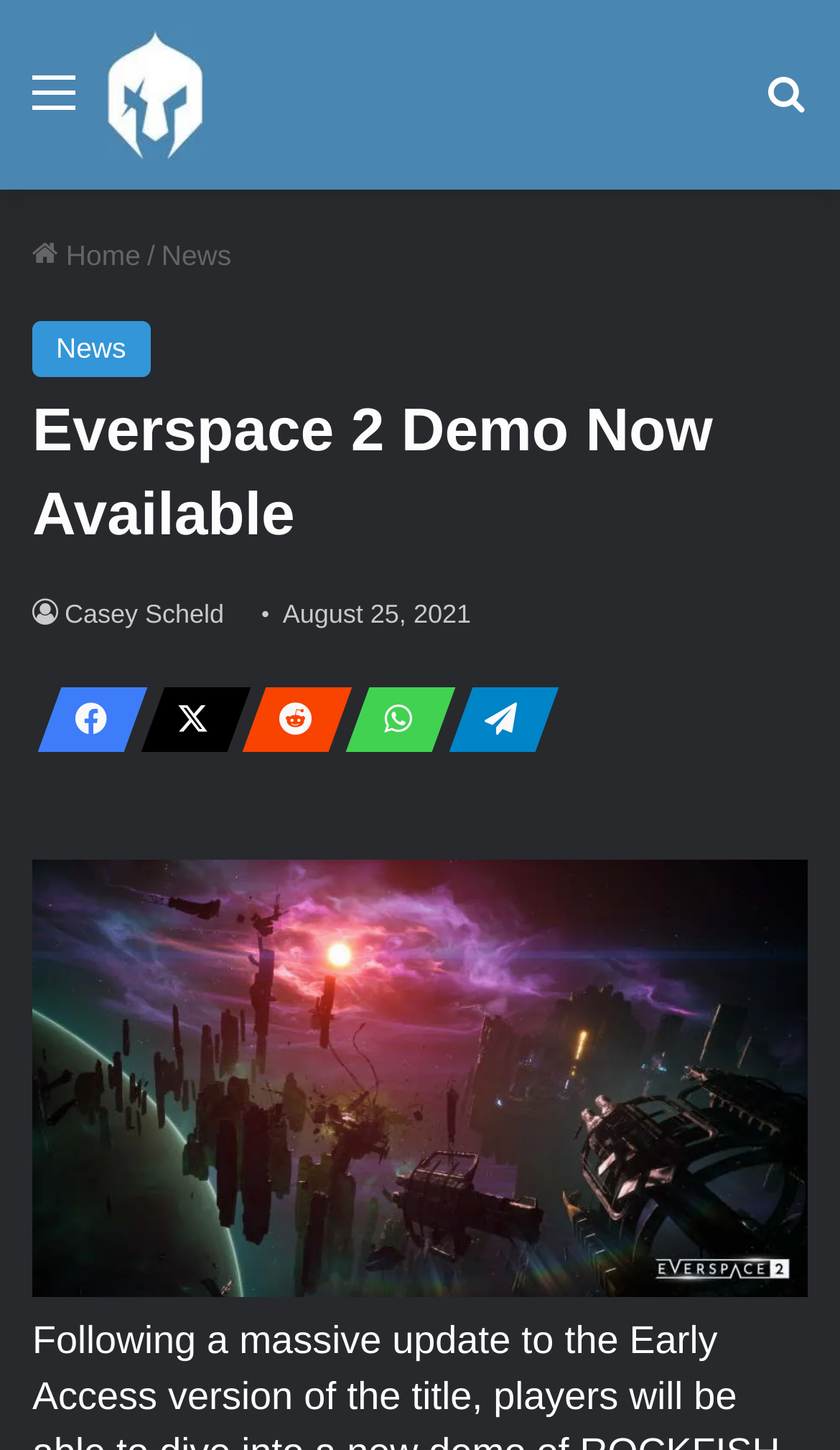Determine the bounding box for the UI element described here: "News".

[0.038, 0.221, 0.178, 0.26]